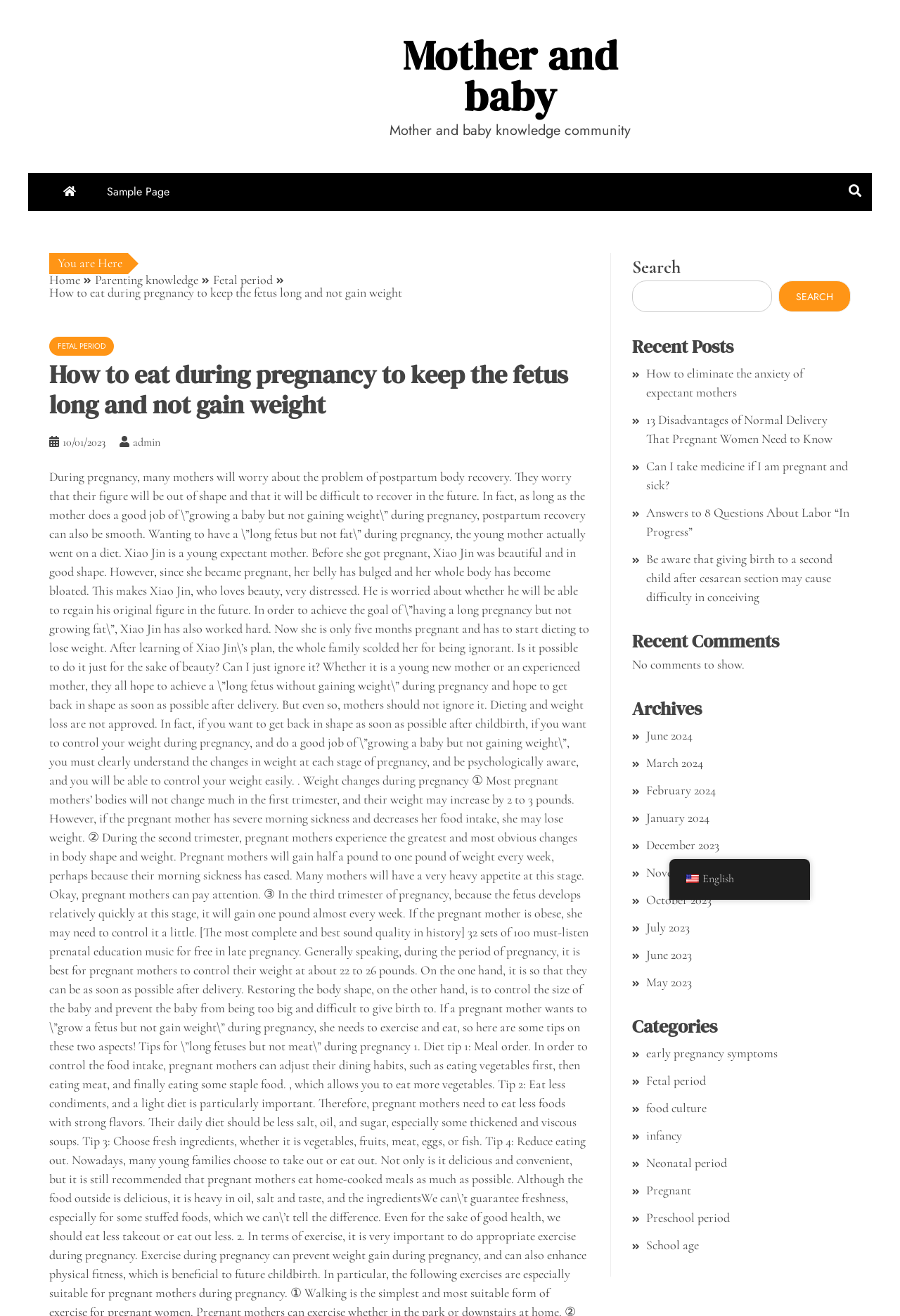Utilize the details in the image to thoroughly answer the following question: What language is the website currently set to?

The language of the website can be determined by looking at the link 'en_US English' in the complementary section, which indicates that the website is currently set to English.